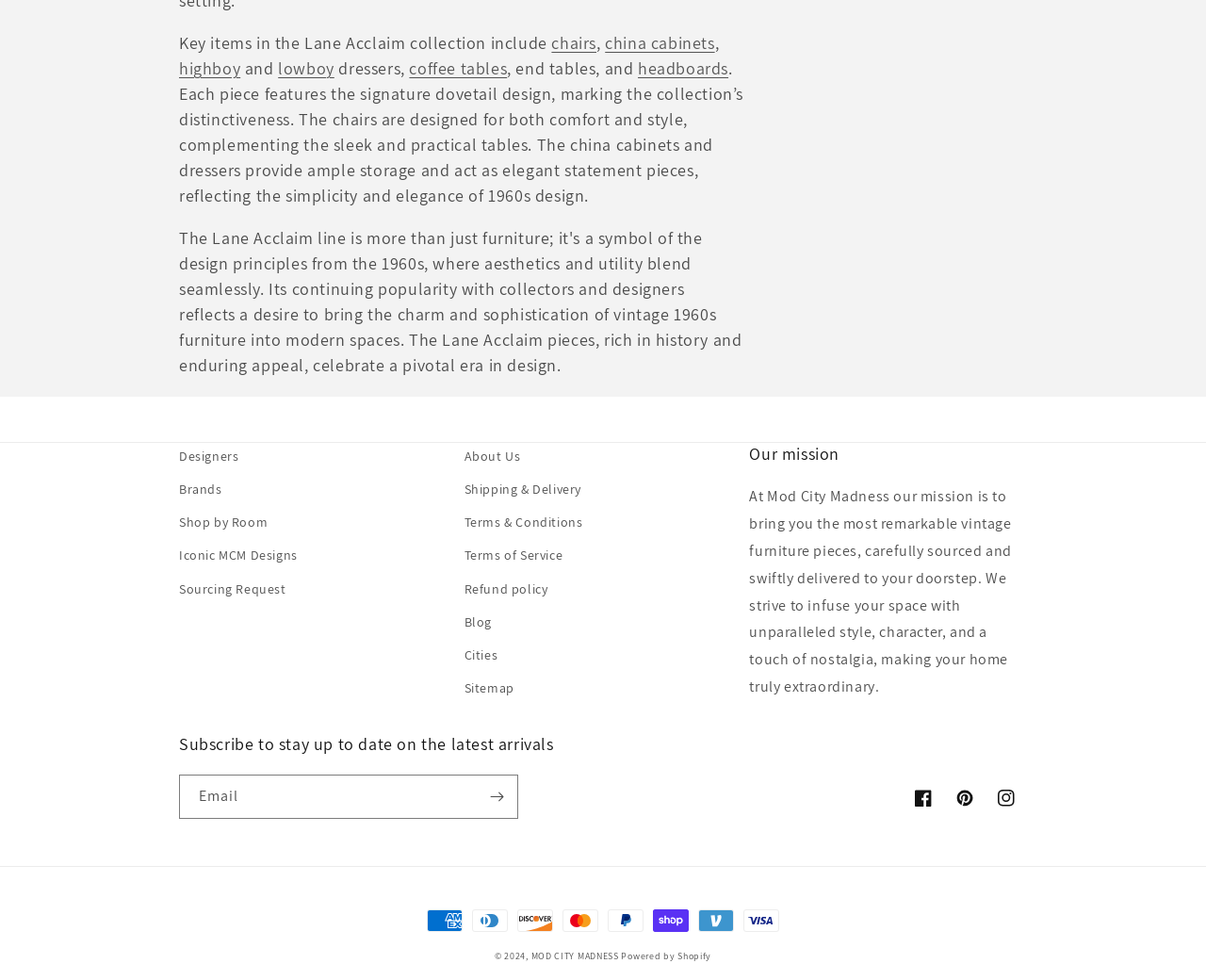Please specify the bounding box coordinates in the format (top-left x, top-left y, bottom-right x, bottom-right y), with values ranging from 0 to 1. Identify the bounding box for the UI component described as follows: Designers

[0.148, 0.454, 0.198, 0.483]